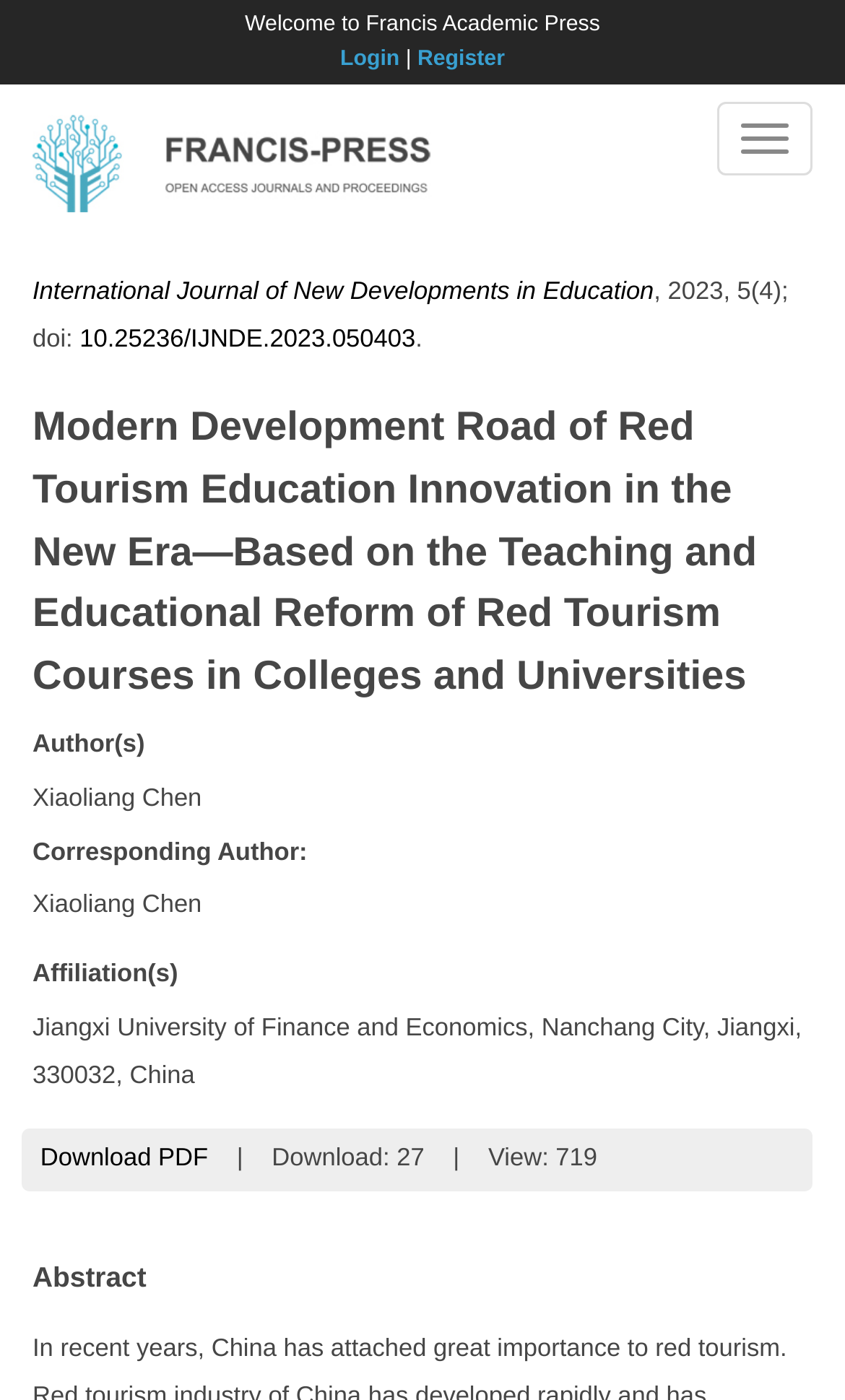Elaborate on the different components and information displayed on the webpage.

The webpage is a journal article page from Francis Academic Press, a publisher of peer-reviewed, fully Open Access journals. At the top, there is a welcome message "Welcome to Francis Academic Press" and two links, "Login" and "Register", positioned side by side. To the right of these links, there is a button "Toggle navigation". 

Below these elements, there is a logo of Francis Academic Press, which is an image, accompanied by a link to the Francis Academic Press homepage. Next to the logo, there is a link to the "International Journal of New Developments in Education". 

The main content of the page is an article titled "Modern Development Road of Red Tourism Education Innovation in the New Era—Based on the Teaching and Educational Reform of Red Tourism Courses in Colleges and Universities". The title is followed by a DOI (digital object identifier) and a link to the DOI. 

Below the title, there is information about the author, including the name "Xiaoliang Chen" and the affiliation "Jiangxi University of Finance and Economics, Nanchang City, Jiangxi, 330032, China". 

Further down, there are links to download the article in PDF format and view statistics, including the number of downloads (27) and views (719). 

Finally, there is an abstract section, which is not explicitly described in the accessibility tree, but it is likely to contain a summary of the article.